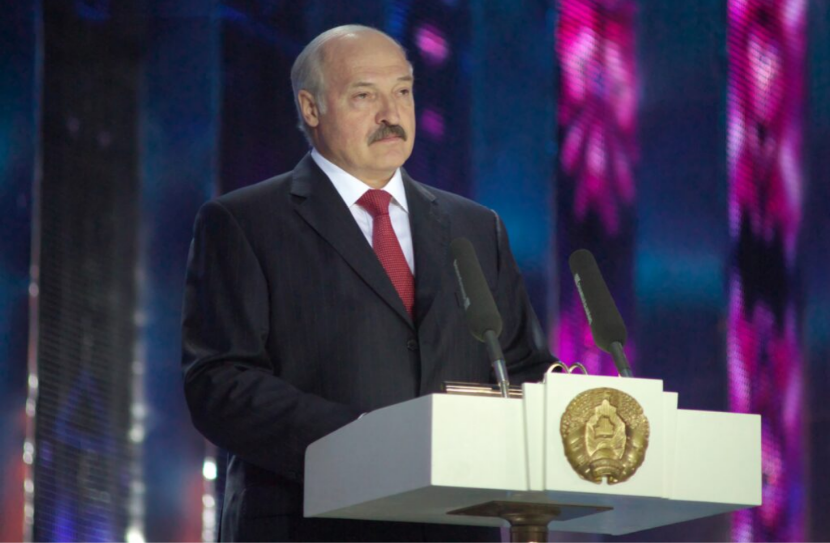What is featured on the podium?
Please provide an in-depth and detailed response to the question.

The caption states that the podium features the emblem of Belarus, which symbolizes the President's presidential authority.